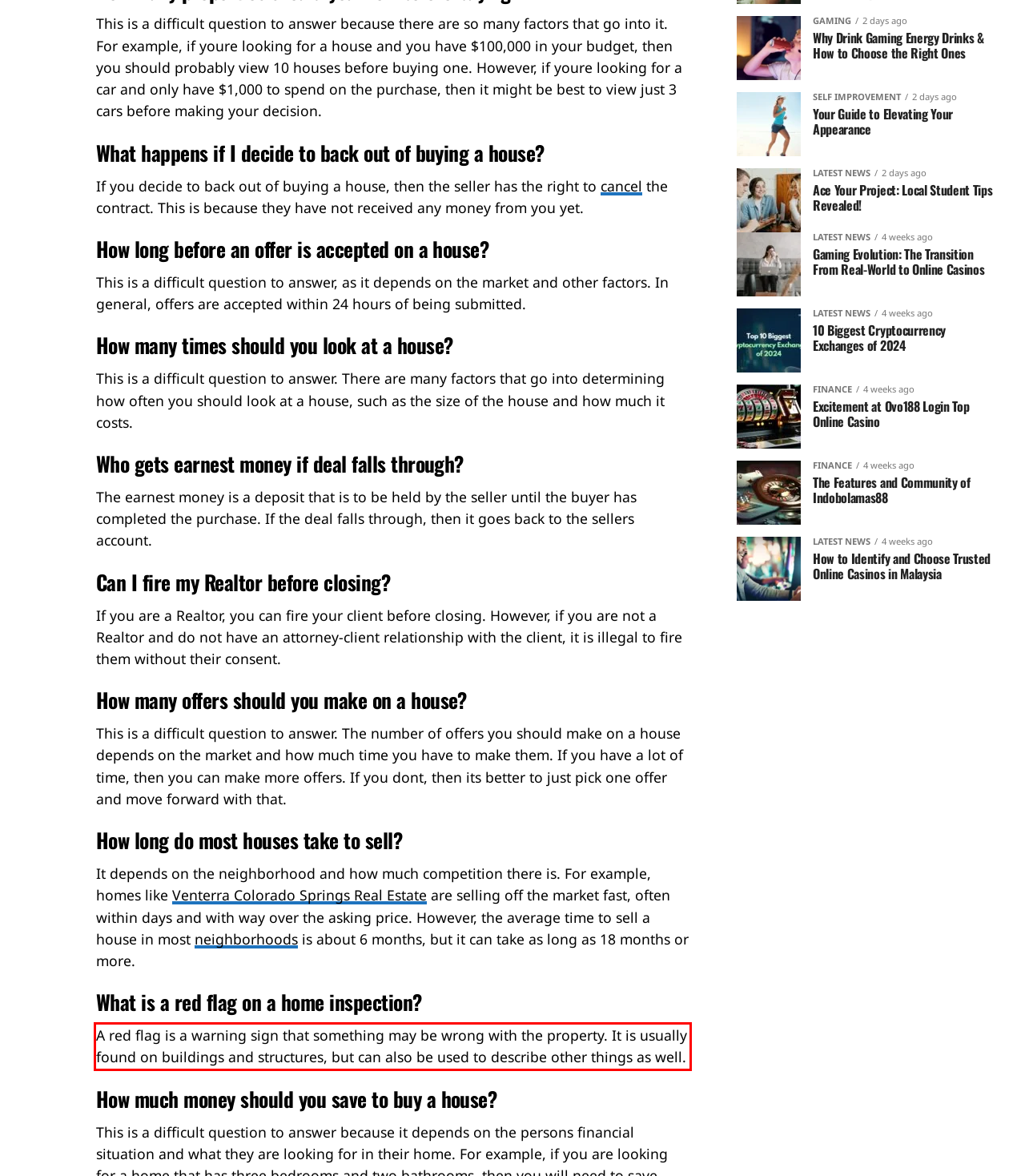In the given screenshot, locate the red bounding box and extract the text content from within it.

A red flag is a warning sign that something may be wrong with the property. It is usually found on buildings and structures, but can also be used to describe other things as well.